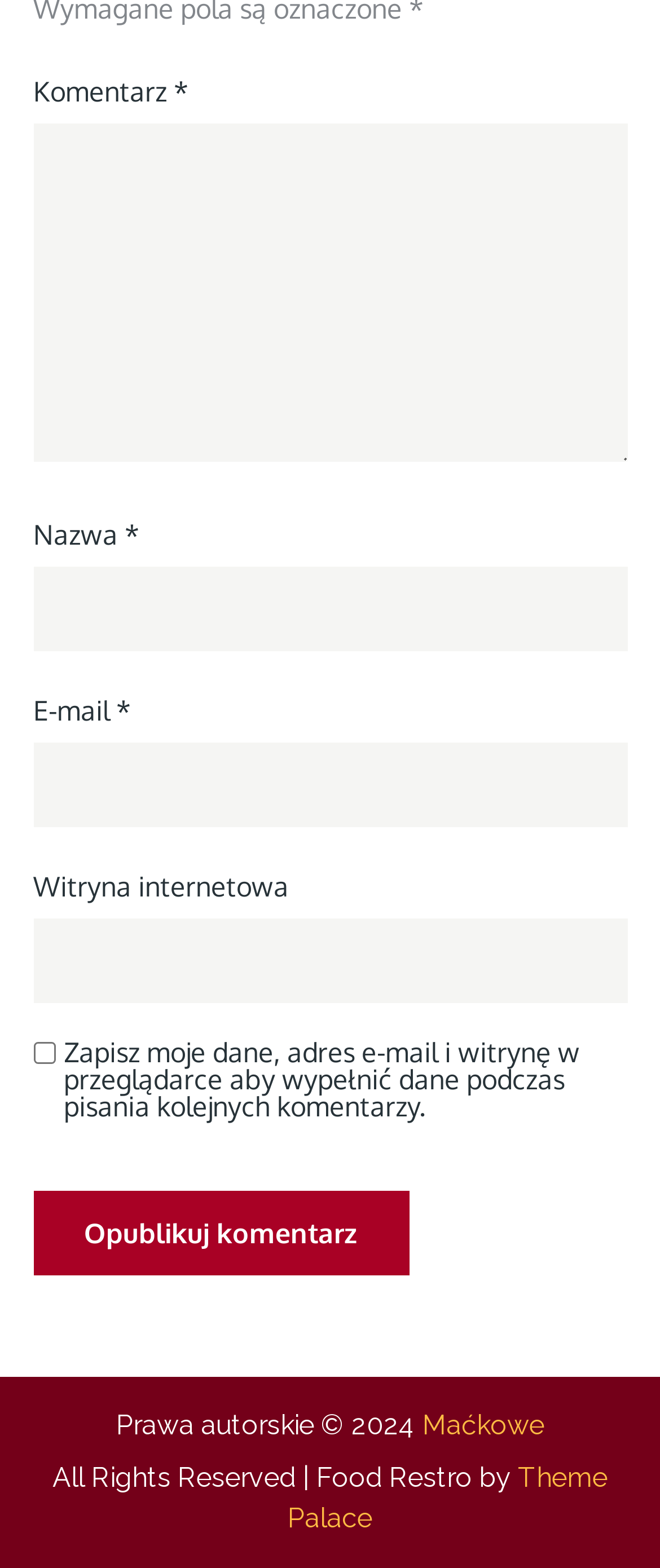Identify the bounding box coordinates of the element to click to follow this instruction: 'Type your name'. Ensure the coordinates are four float values between 0 and 1, provided as [left, top, right, bottom].

[0.05, 0.361, 0.95, 0.415]